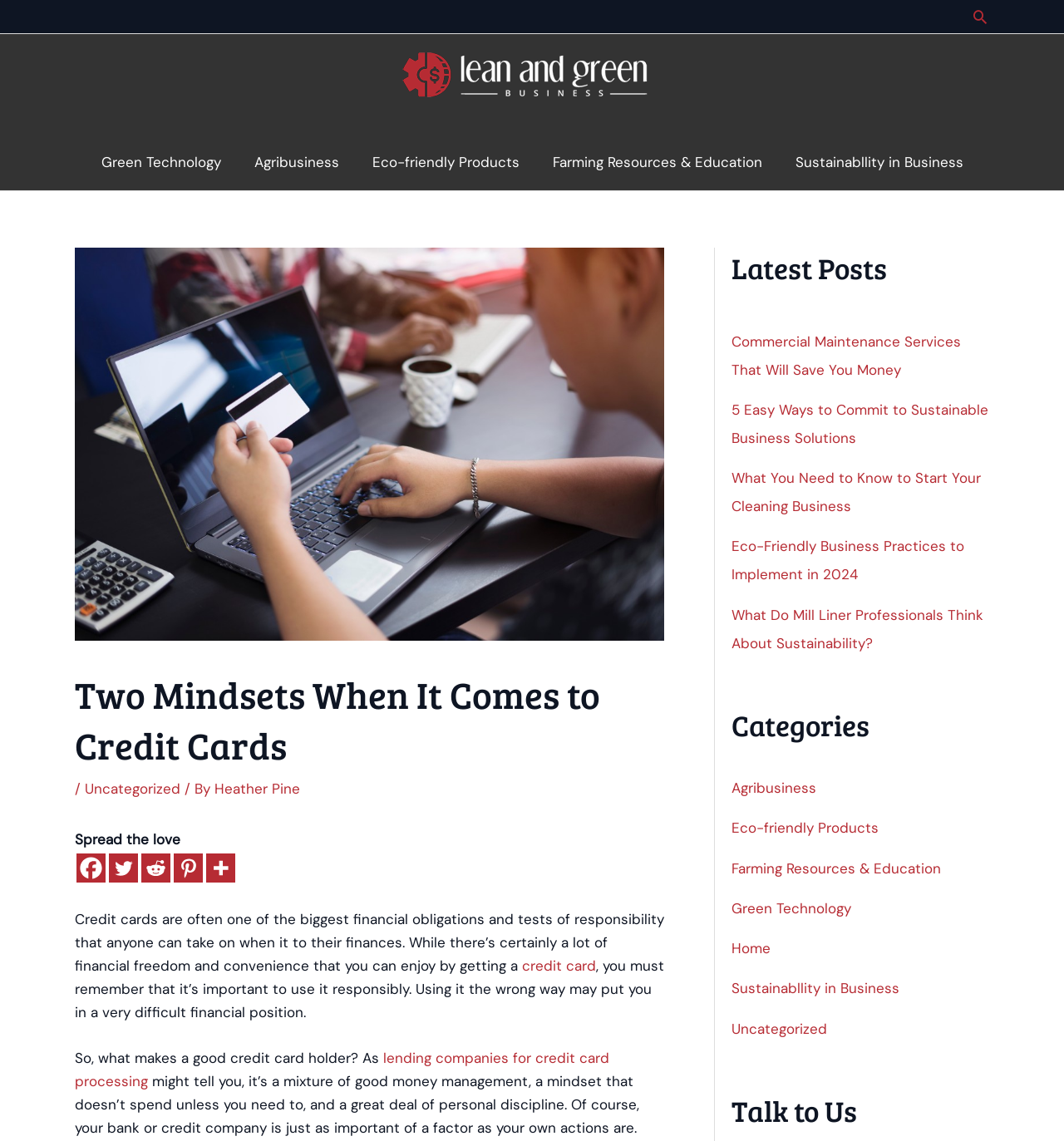Answer in one word or a short phrase: 
What is the category of the latest post 'Commercial Maintenance Services That Will Save You Money'?

Uncategorized